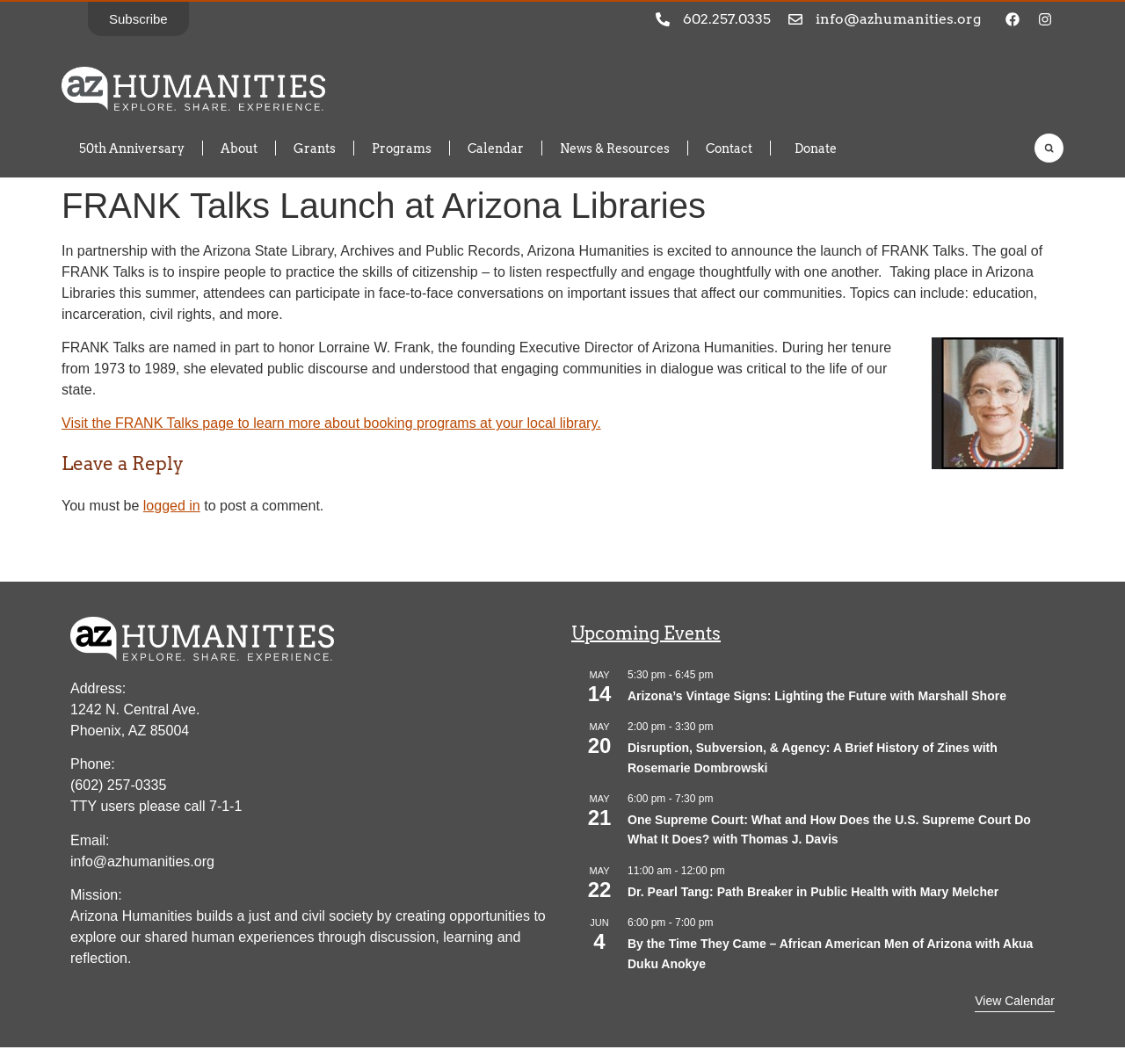Answer in one word or a short phrase: 
What is the mission of Arizona Humanities?

To build a just and civil society